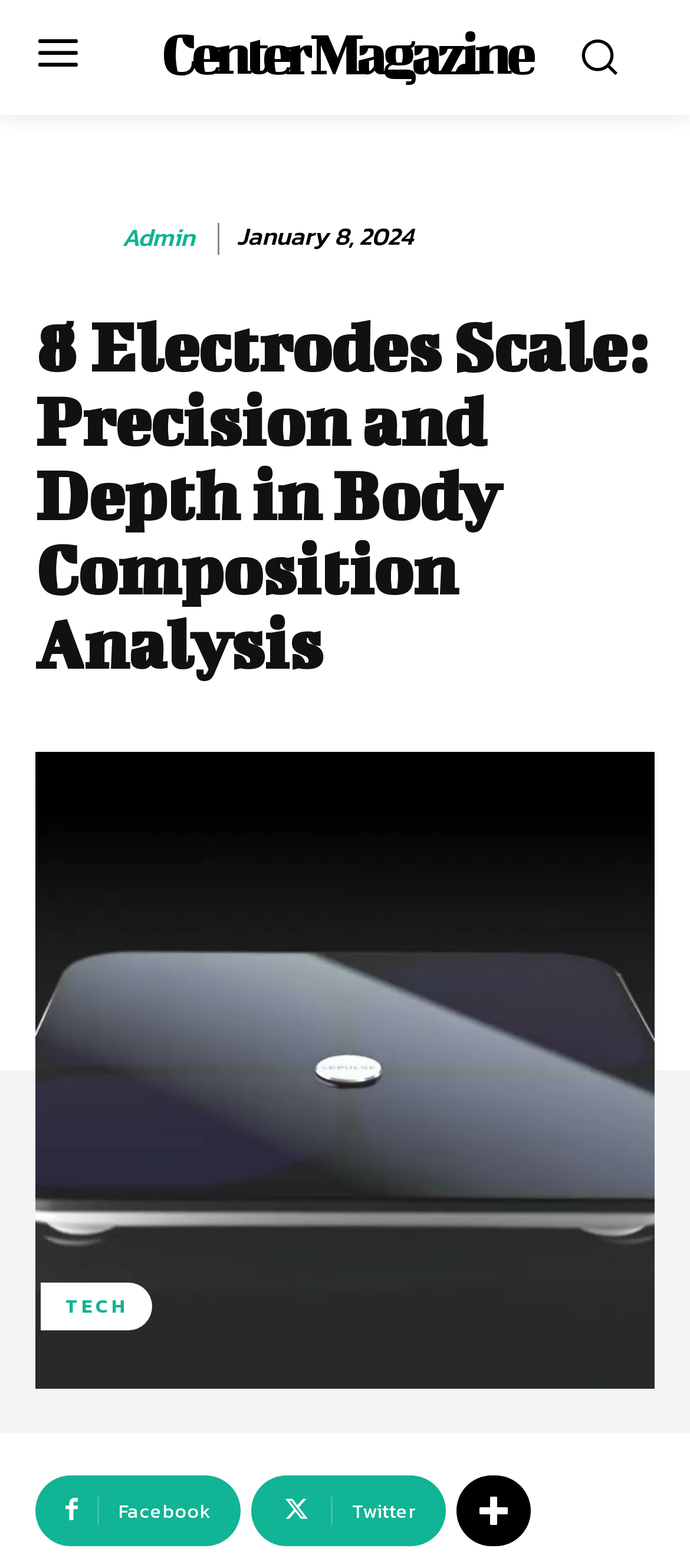Given the description "parent_node: Admin title="admin"", provide the bounding box coordinates of the corresponding UI element.

[0.051, 0.13, 0.169, 0.175]